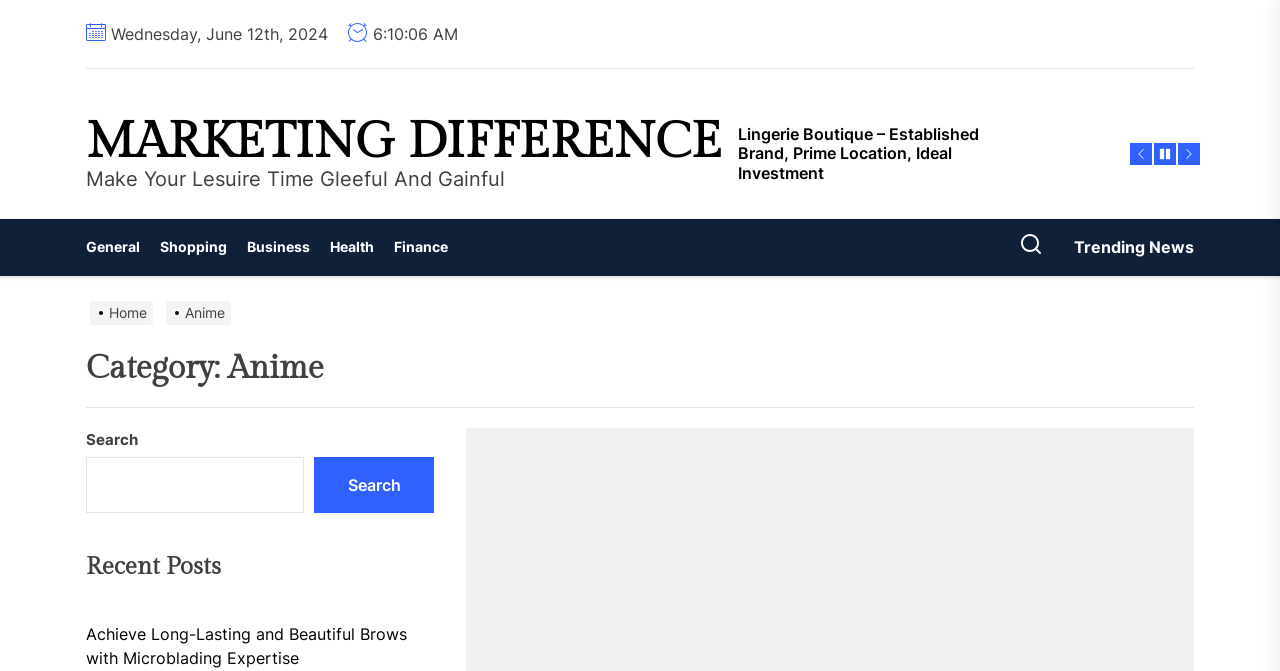What is the category of the webpage? From the image, respond with a single word or brief phrase.

Anime